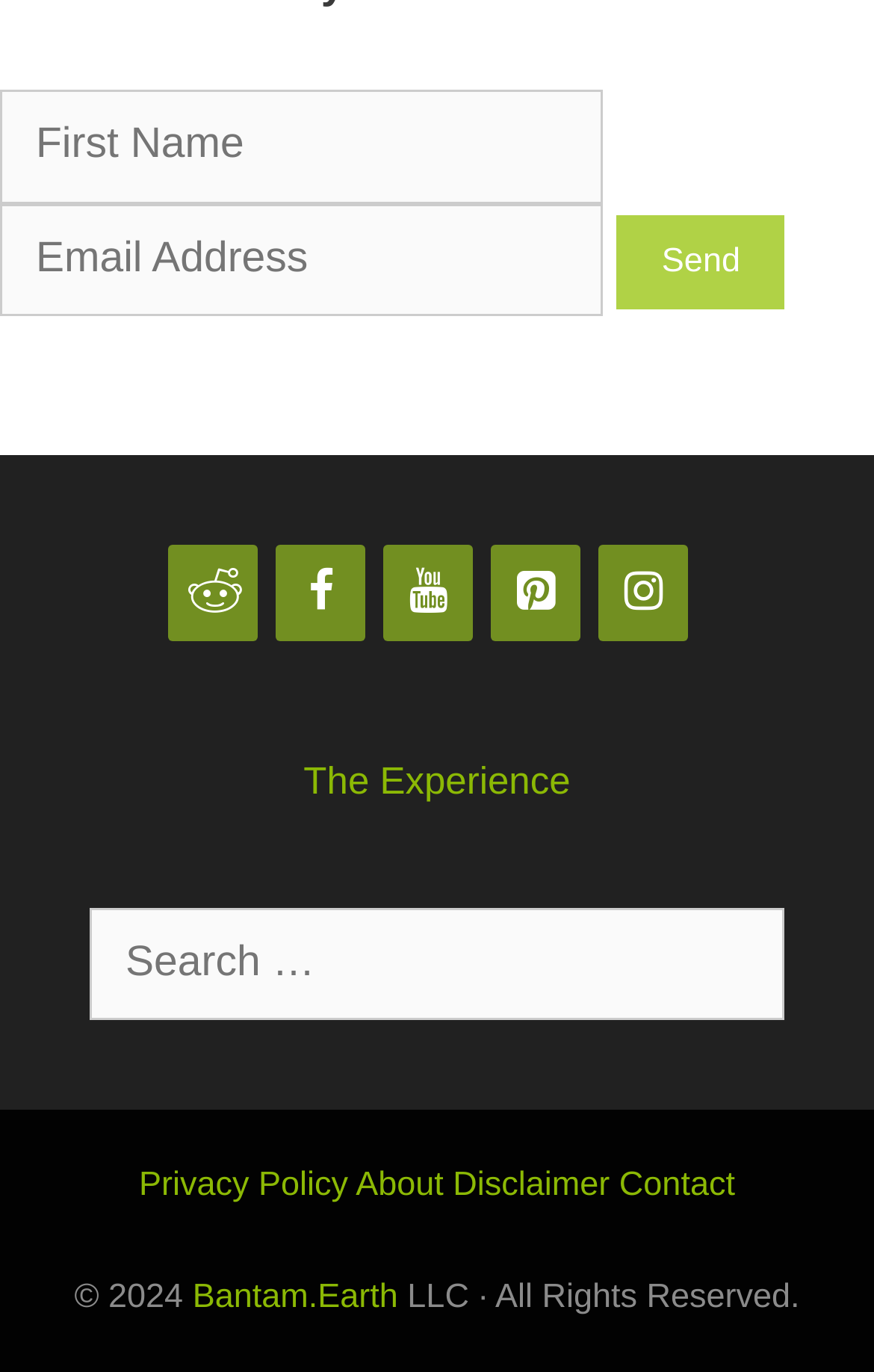Locate the bounding box coordinates of the area you need to click to fulfill this instruction: 'Enter first name'. The coordinates must be in the form of four float numbers ranging from 0 to 1: [left, top, right, bottom].

[0.0, 0.066, 0.69, 0.148]